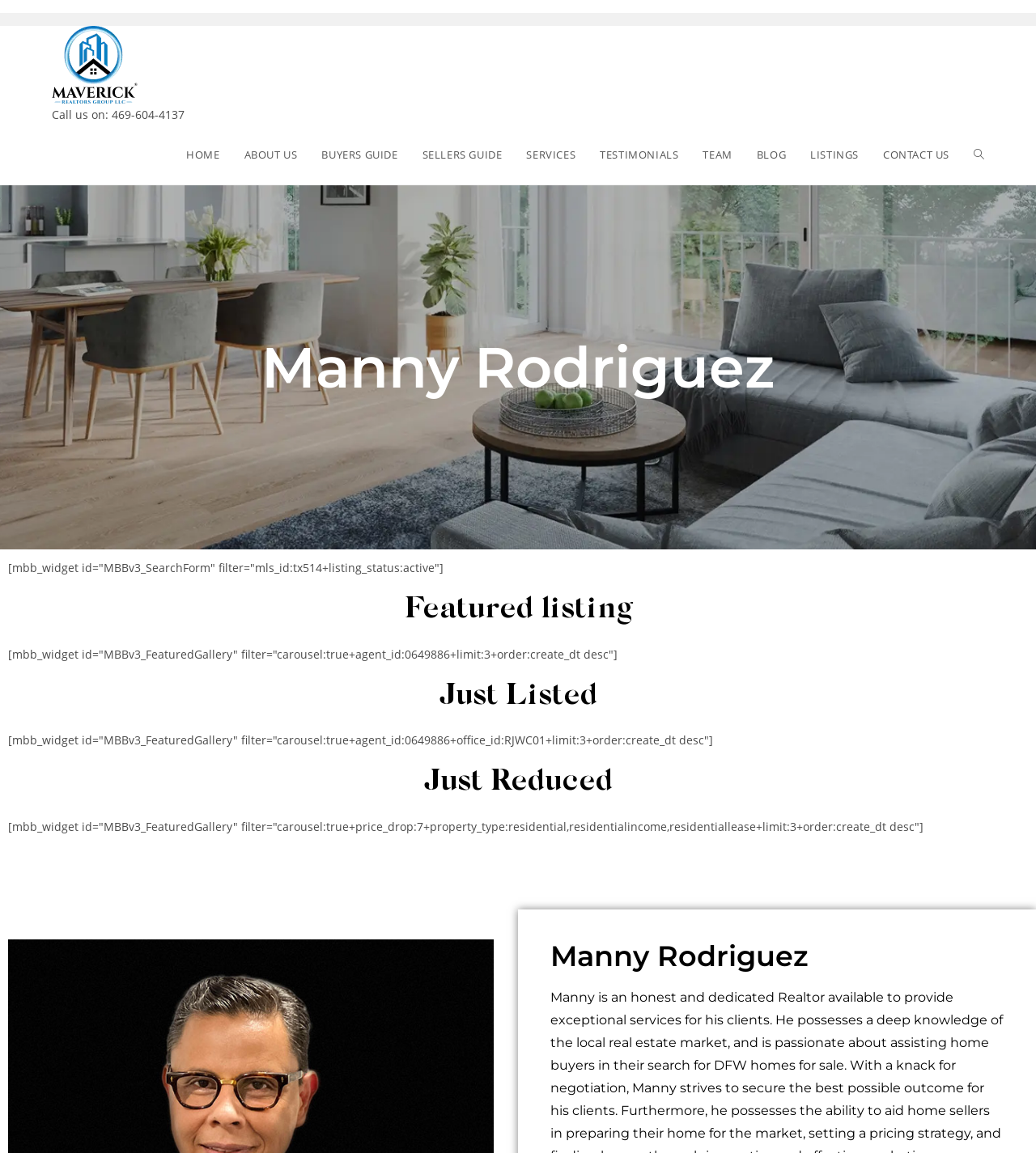Based on the image, please elaborate on the answer to the following question:
What is the name of the realtors group?

The name of the realtors group is displayed as 'Maverick Realtors Group' in a link element at the top of the webpage, and also as an image element with the same text.